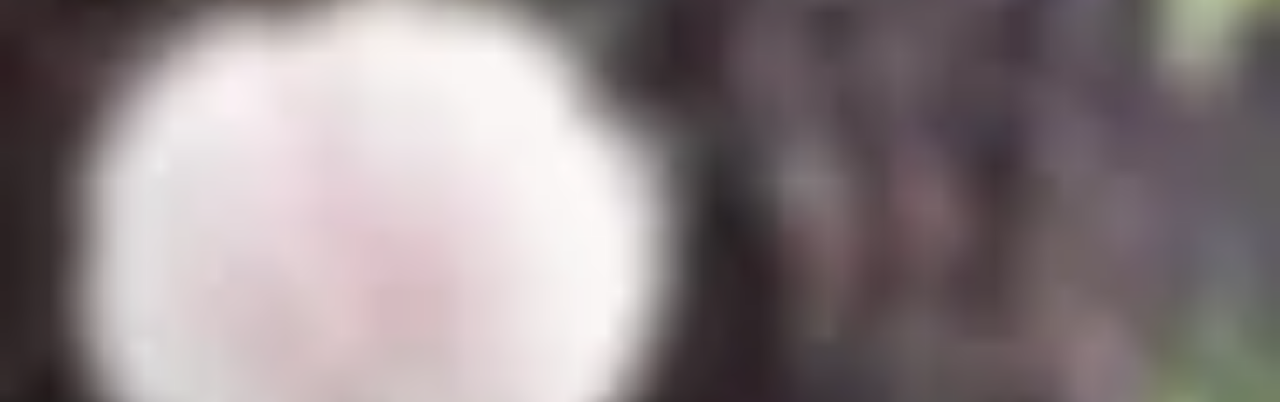What is the dominant color of the rocky background?
Kindly answer the question with as much detail as you can.

The caption describes the background as 'dark, rocky', implying that the primary color of the background is dark.